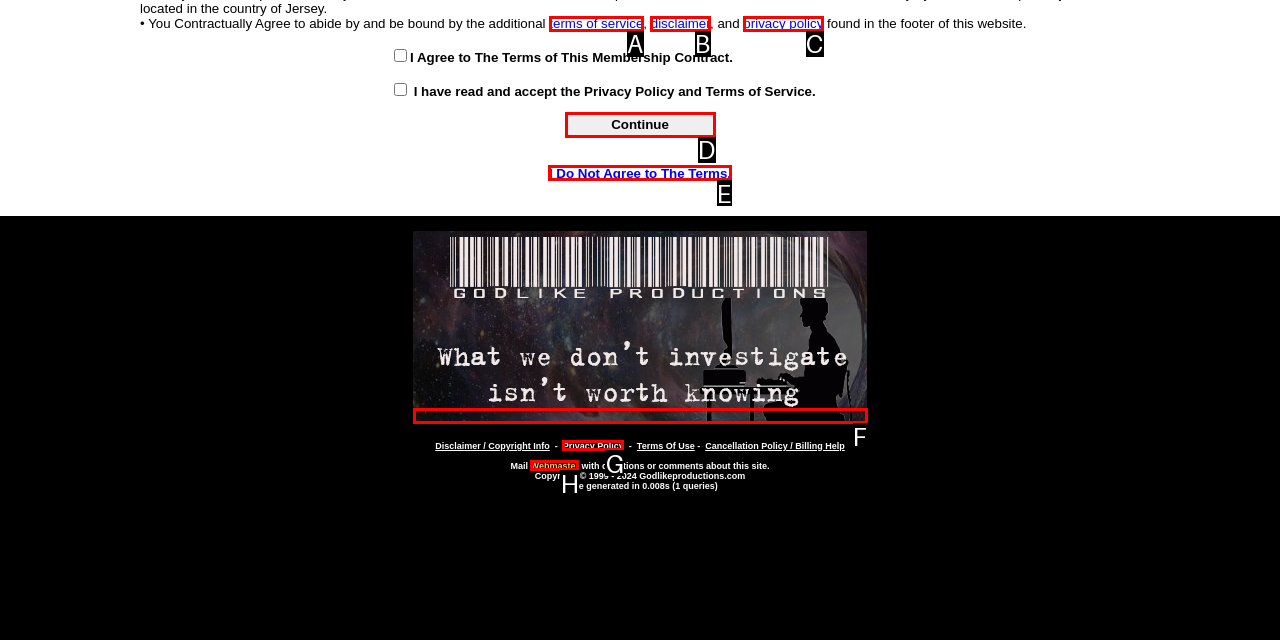Determine the option that best fits the description: Webmaster
Reply with the letter of the correct option directly.

H